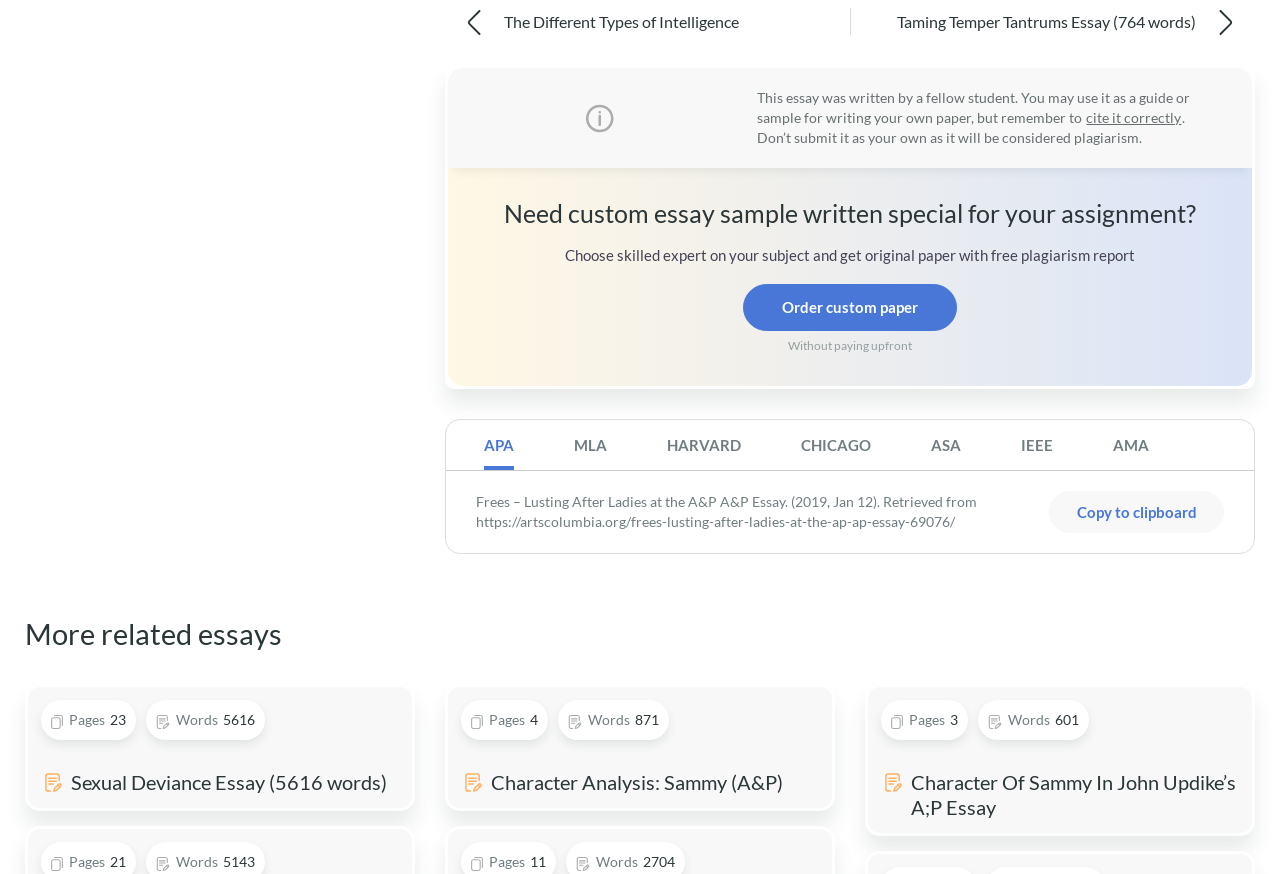What should be done with the essay samples?
Answer with a single word or phrase, using the screenshot for reference.

Cite correctly